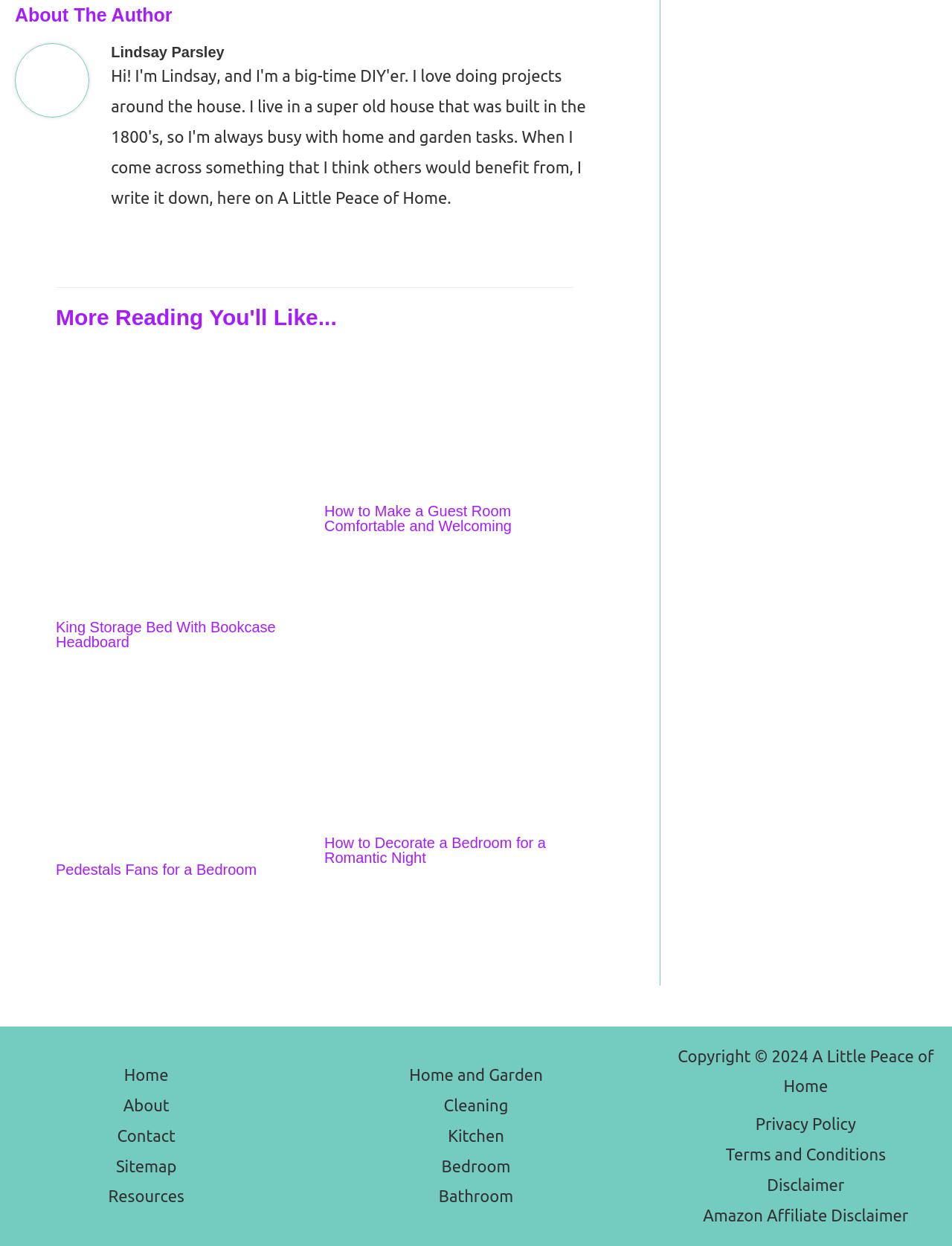Highlight the bounding box of the UI element that corresponds to this description: "Privacy Policy".

[0.793, 0.894, 0.899, 0.909]